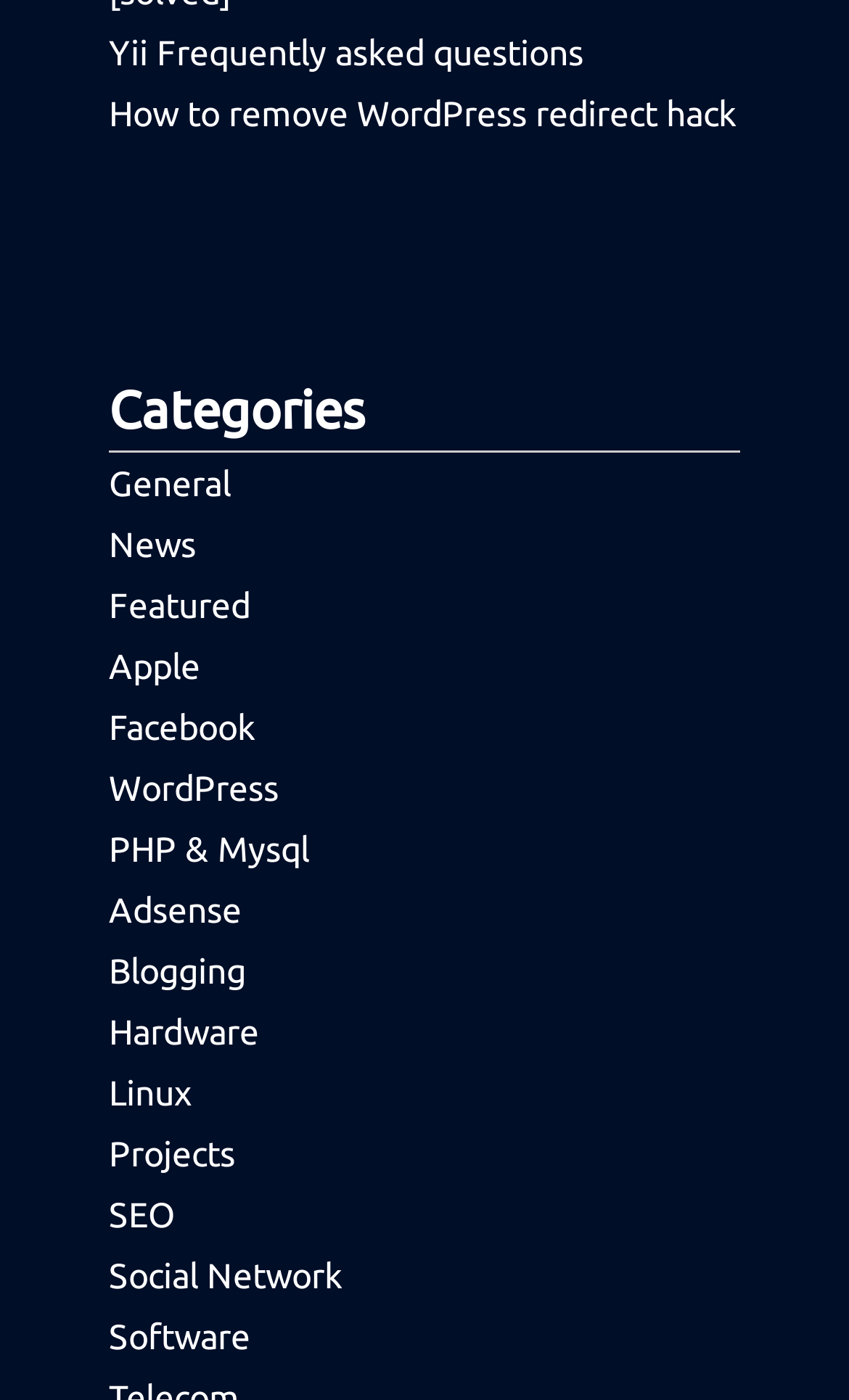Please answer the following question using a single word or phrase: How many links are there above the 'Categories' heading?

2